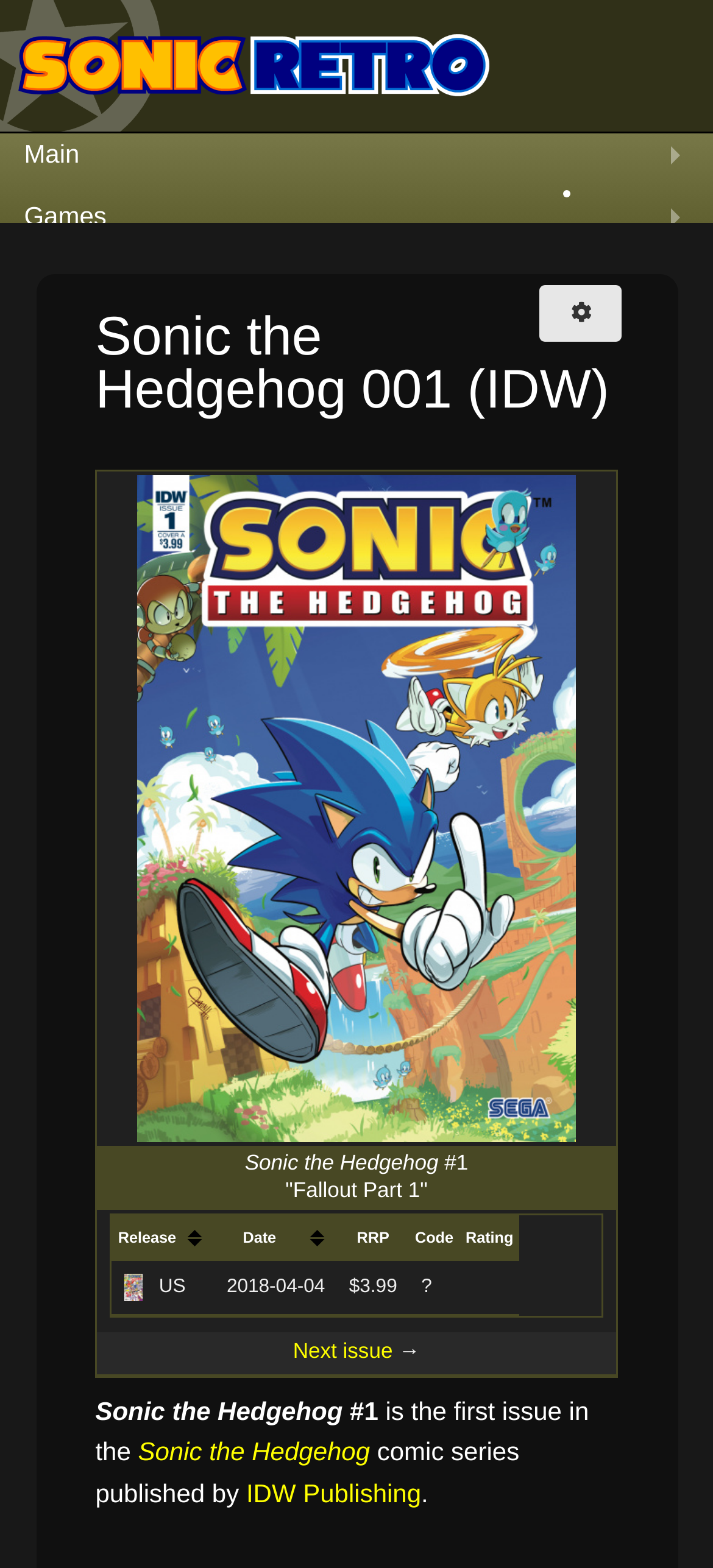Who is the publisher of the comic series?
Answer the question with a single word or phrase derived from the image.

IDW Publishing